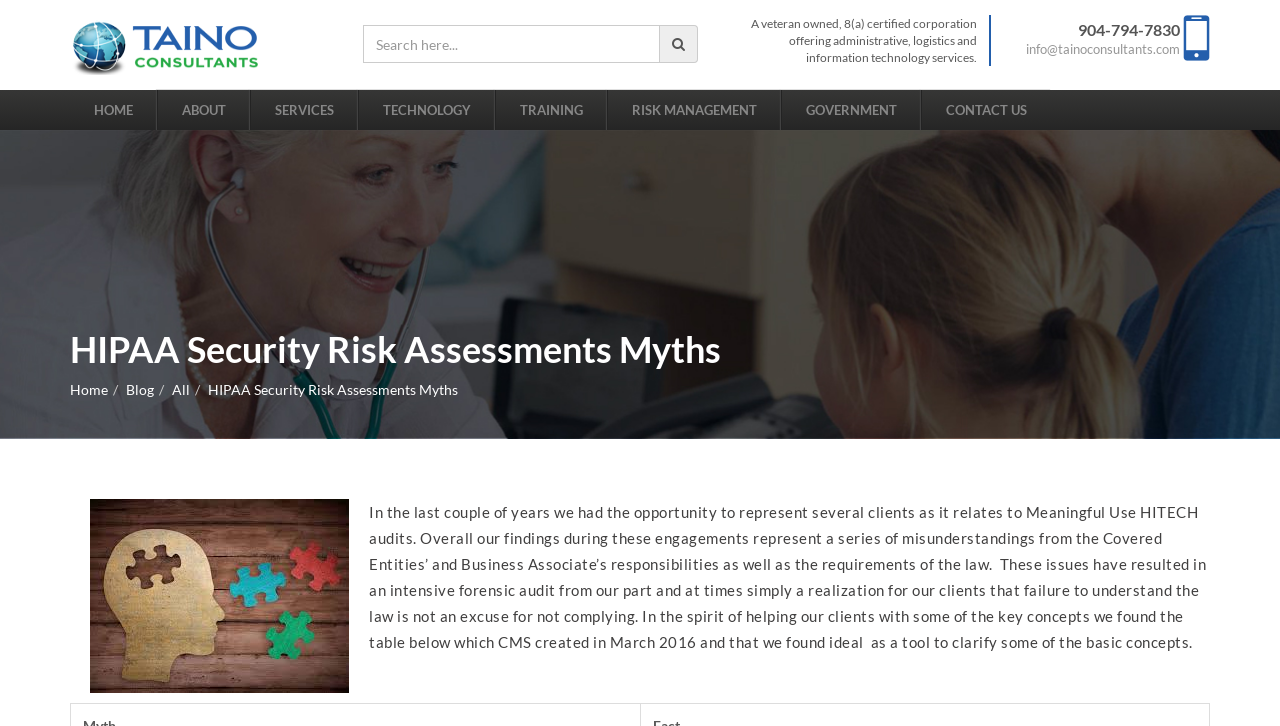Analyze the image and give a detailed response to the question:
What is the phone number provided on the webpage?

The phone number can be found on the top-right corner of the webpage, where it is written as '904-794-7830' with a link beside it.